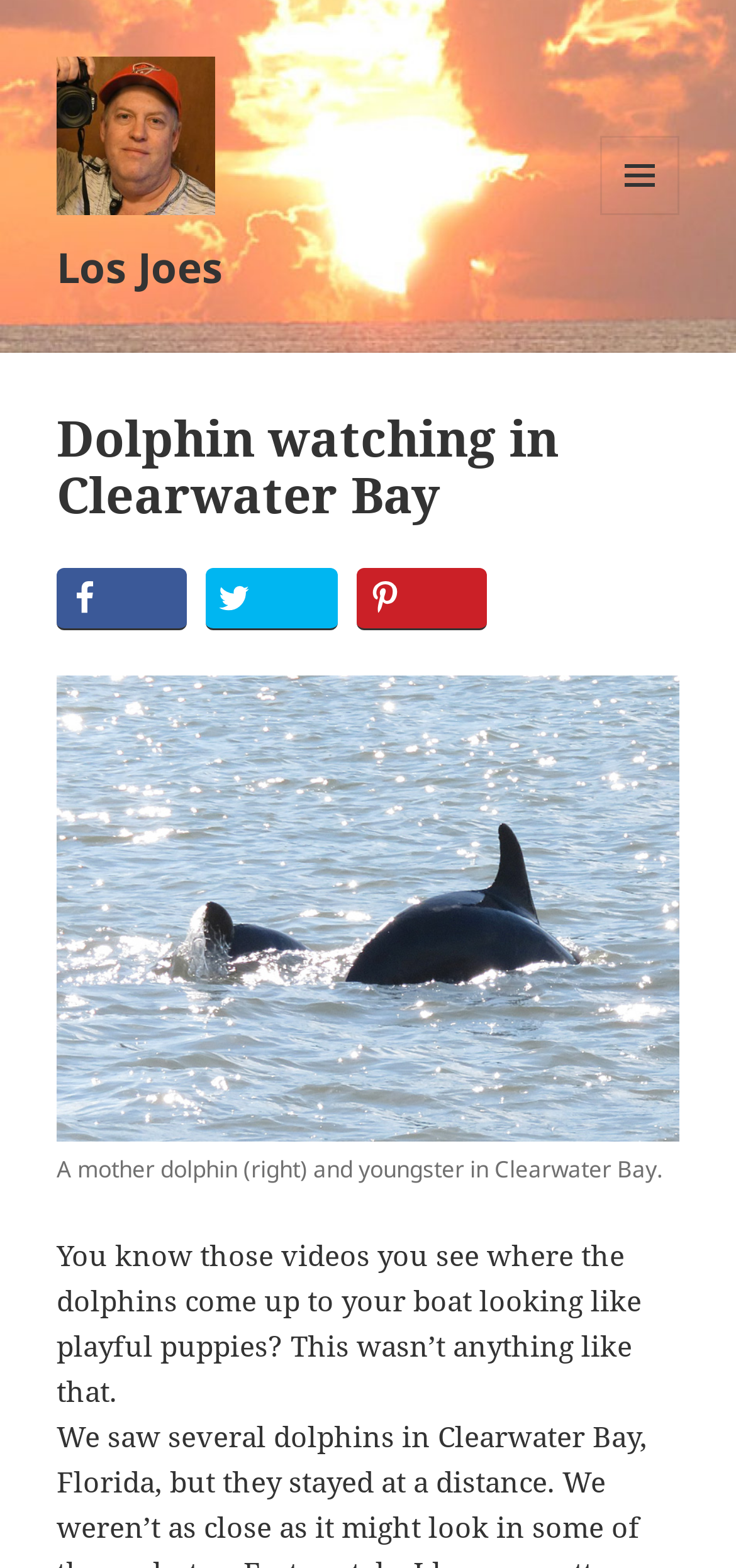How many social media links are present?
Using the image as a reference, give an elaborate response to the question.

By examining the menu section, we can see three social media links: Facebook, Tweet, and Pin, each with its corresponding image icon.